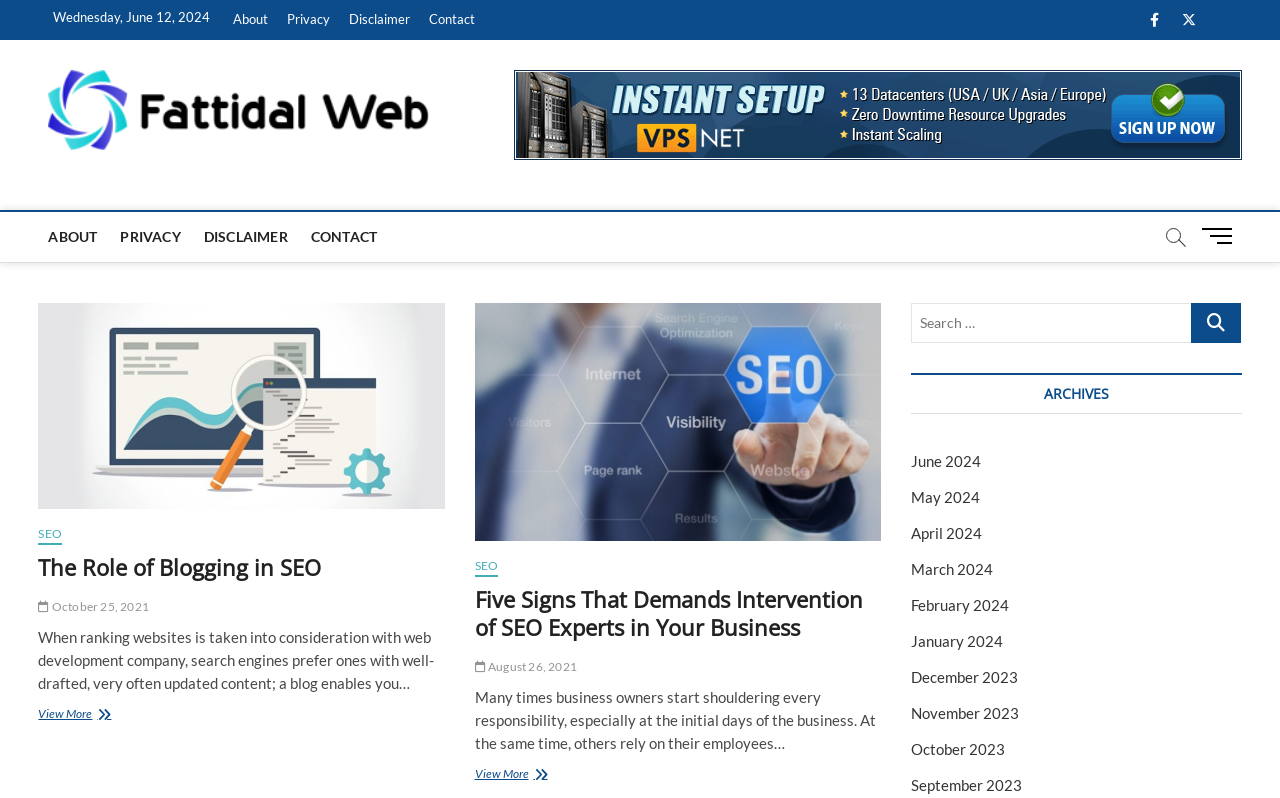From the given element description: "parent_node: Fat Tidal Web", find the bounding box for the UI element. Provide the coordinates as four float numbers between 0 and 1, in the order [left, top, right, bottom].

[0.038, 0.092, 0.335, 0.115]